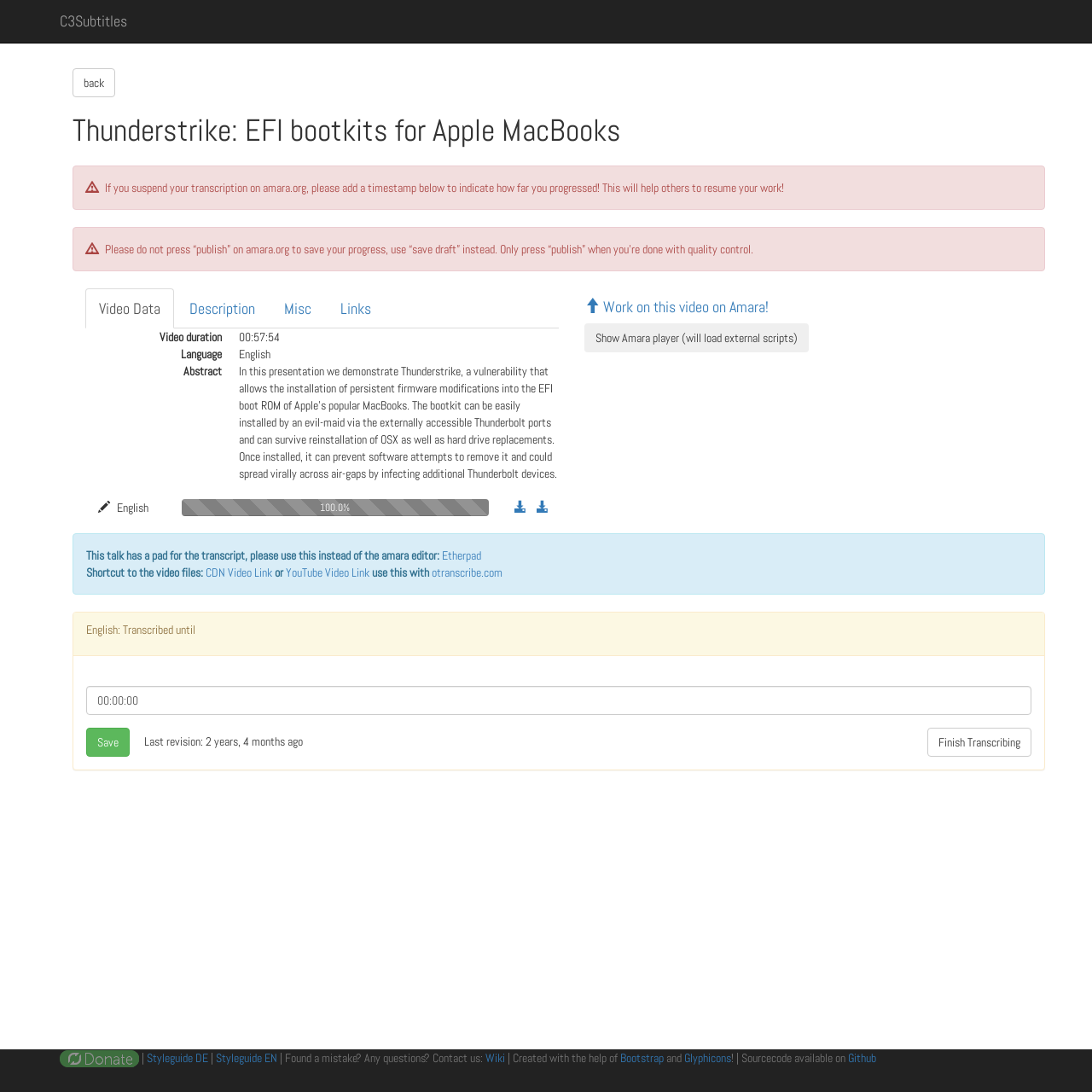Identify and generate the primary title of the webpage.

Thunderstrike: EFI bootkits for Apple MacBooks